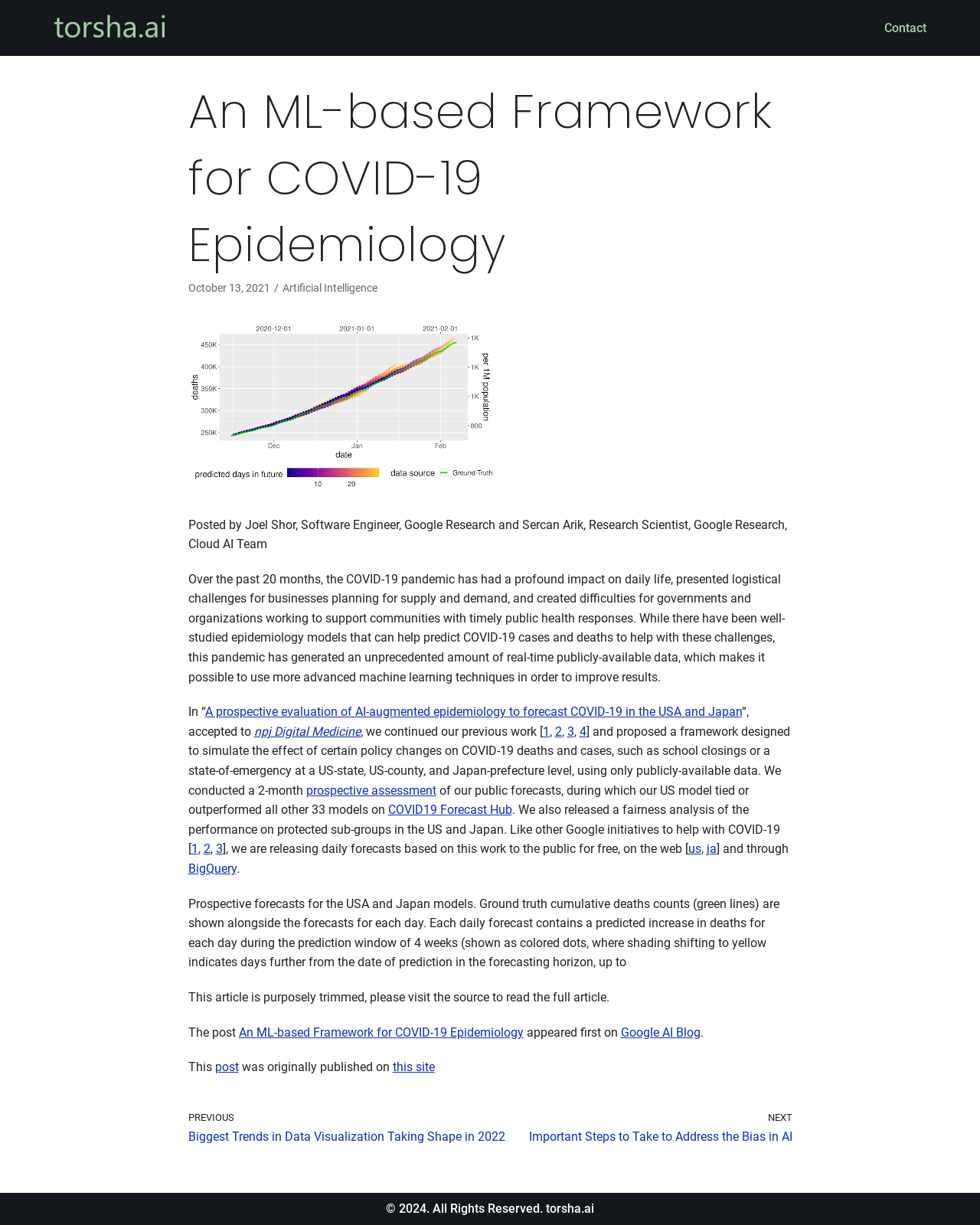What is the topic of the article?
Using the image provided, answer with just one word or phrase.

COVID-19 Epidemiology